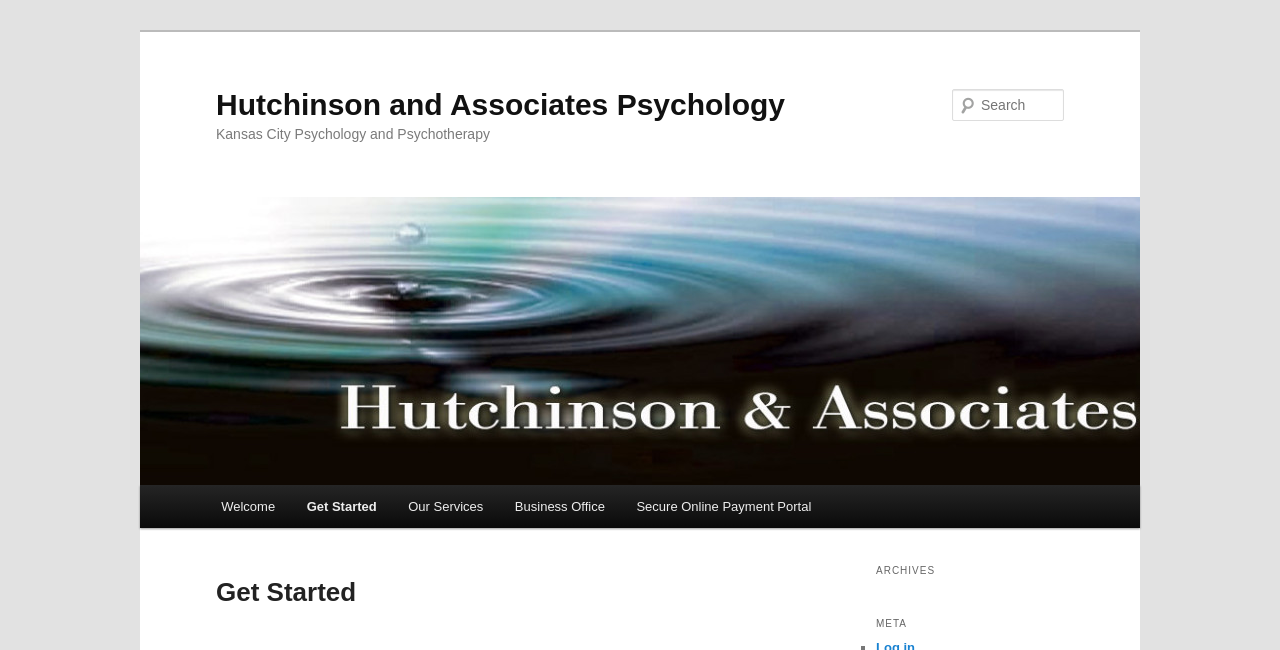Based on the provided description, "Welcome", find the bounding box of the corresponding UI element in the screenshot.

[0.16, 0.746, 0.227, 0.812]